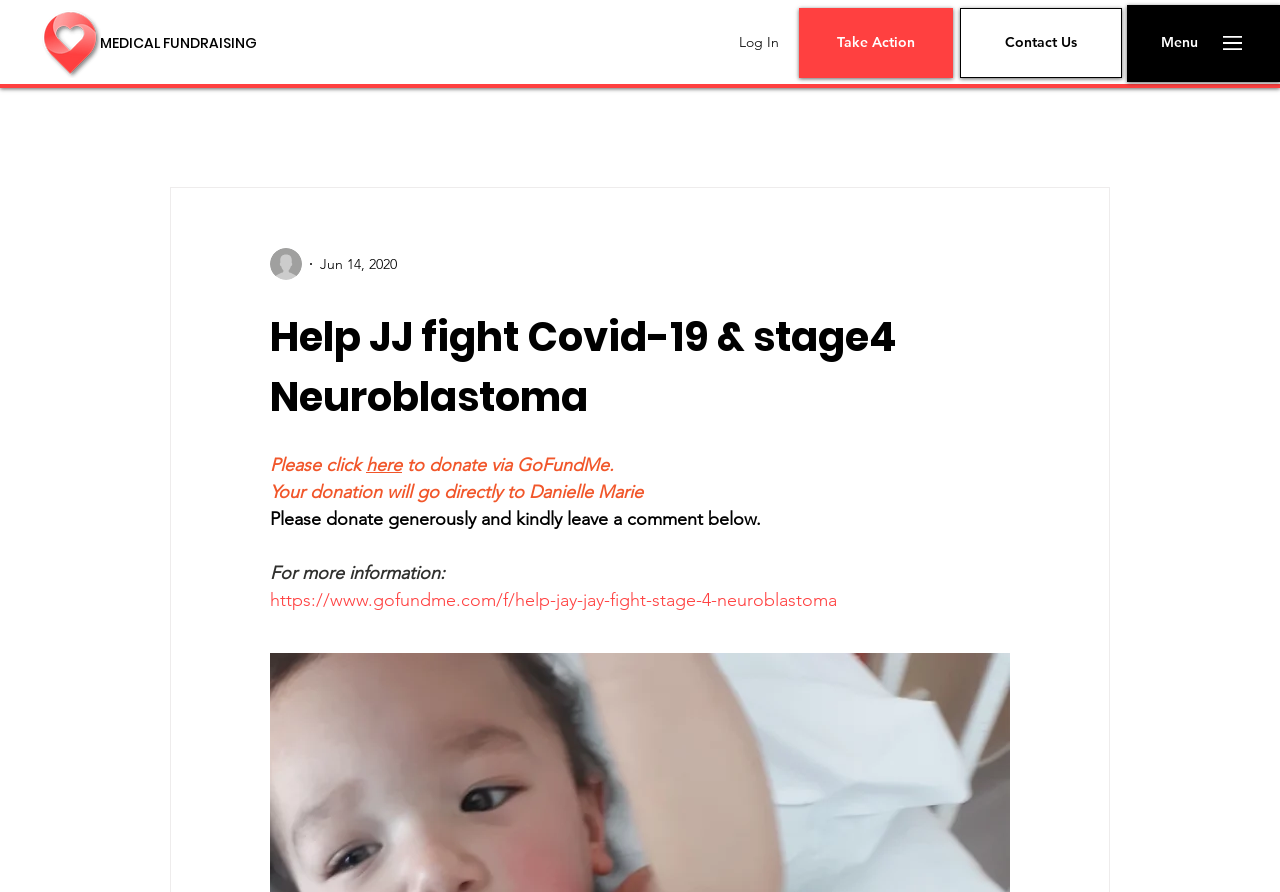Please identify the coordinates of the bounding box for the clickable region that will accomplish this instruction: "Click the here link to donate".

[0.286, 0.509, 0.314, 0.534]